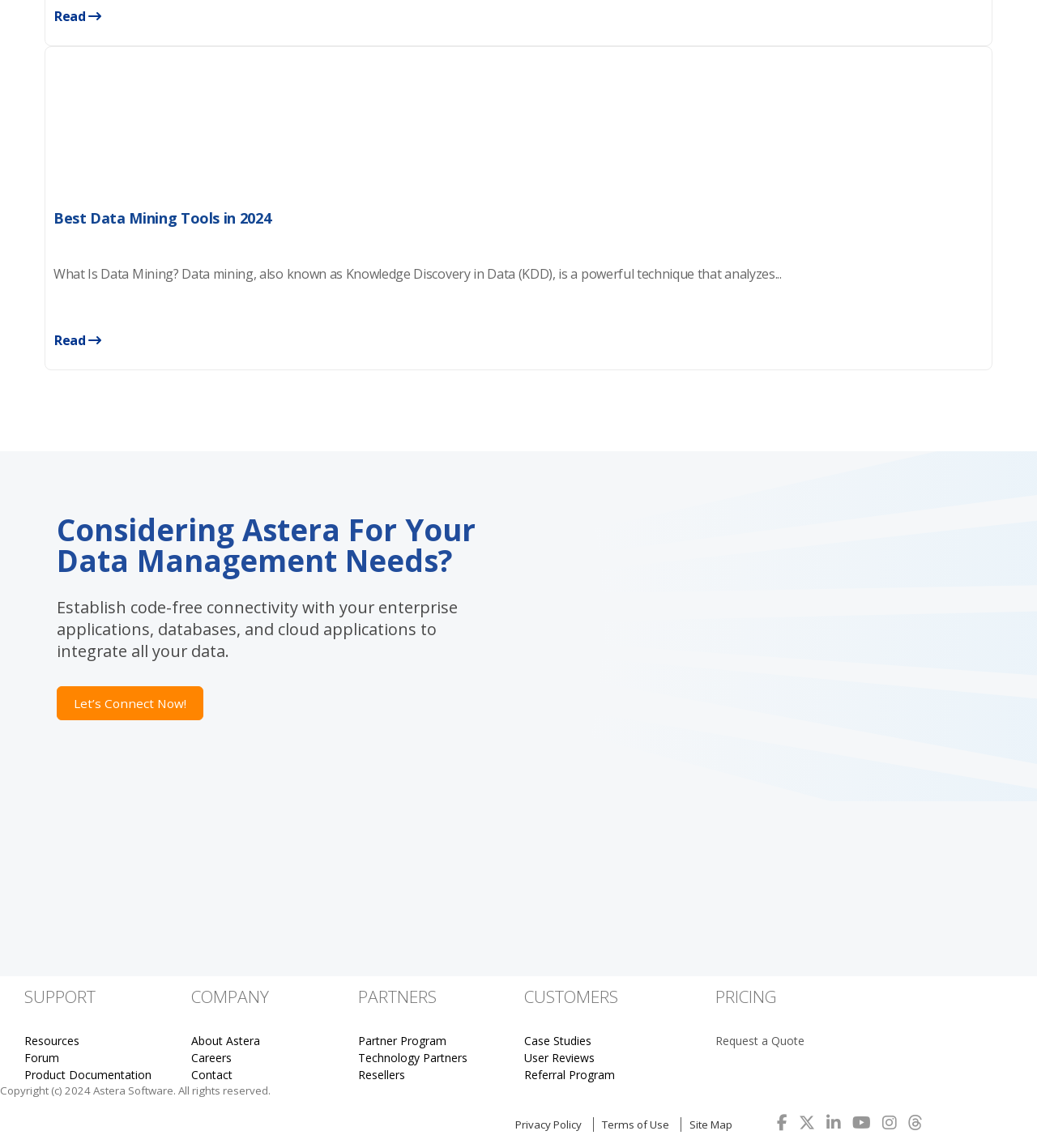What is the copyright information on the webpage?
Answer with a single word or phrase by referring to the visual content.

Copyright (c) 2024 Astera Software